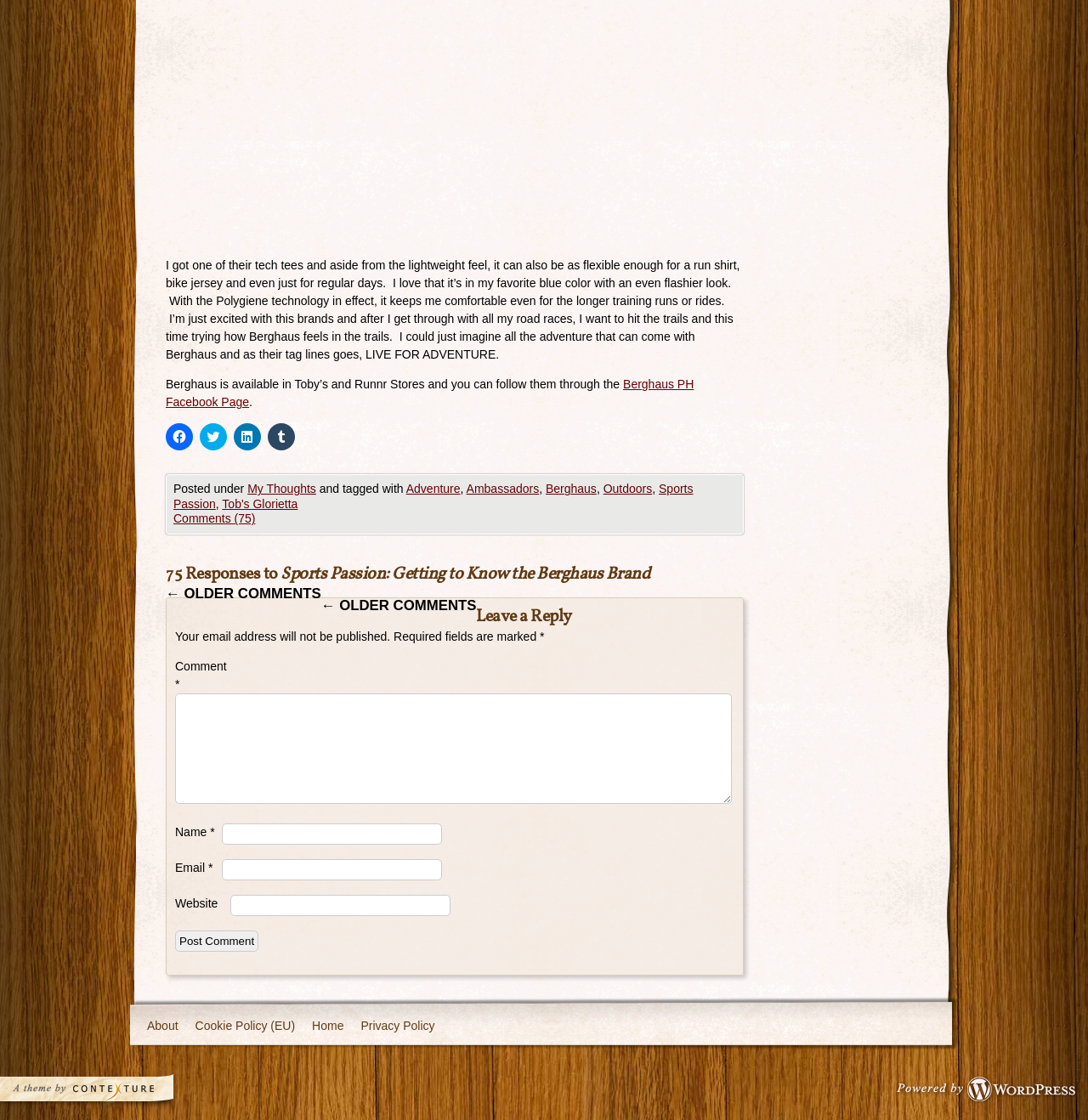Specify the bounding box coordinates of the area to click in order to execute this command: 'Leave a comment'. The coordinates should consist of four float numbers ranging from 0 to 1, and should be formatted as [left, top, right, bottom].

[0.161, 0.619, 0.673, 0.718]